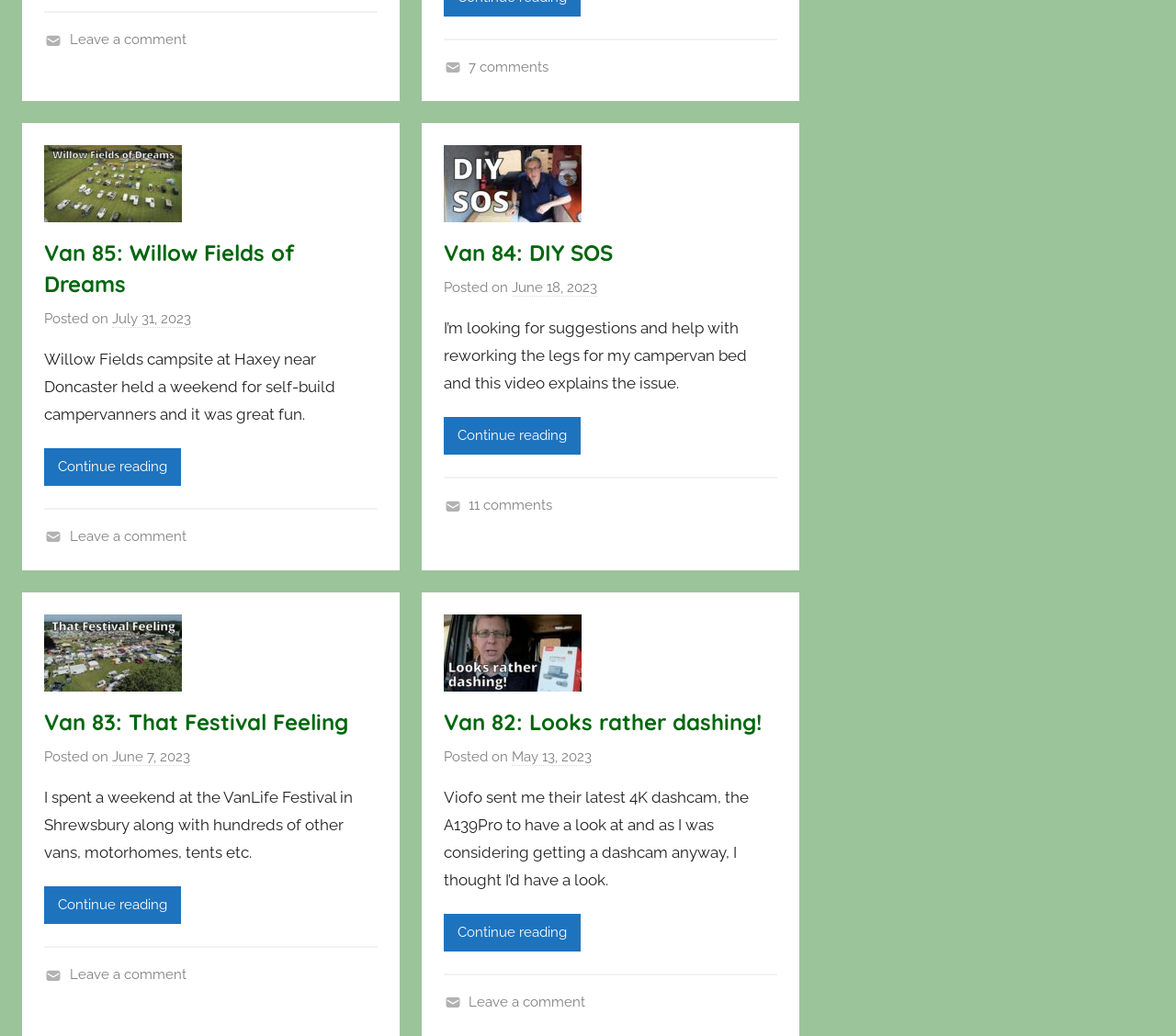Give a short answer to this question using one word or a phrase:
What is the date of the third article?

June 7, 2023